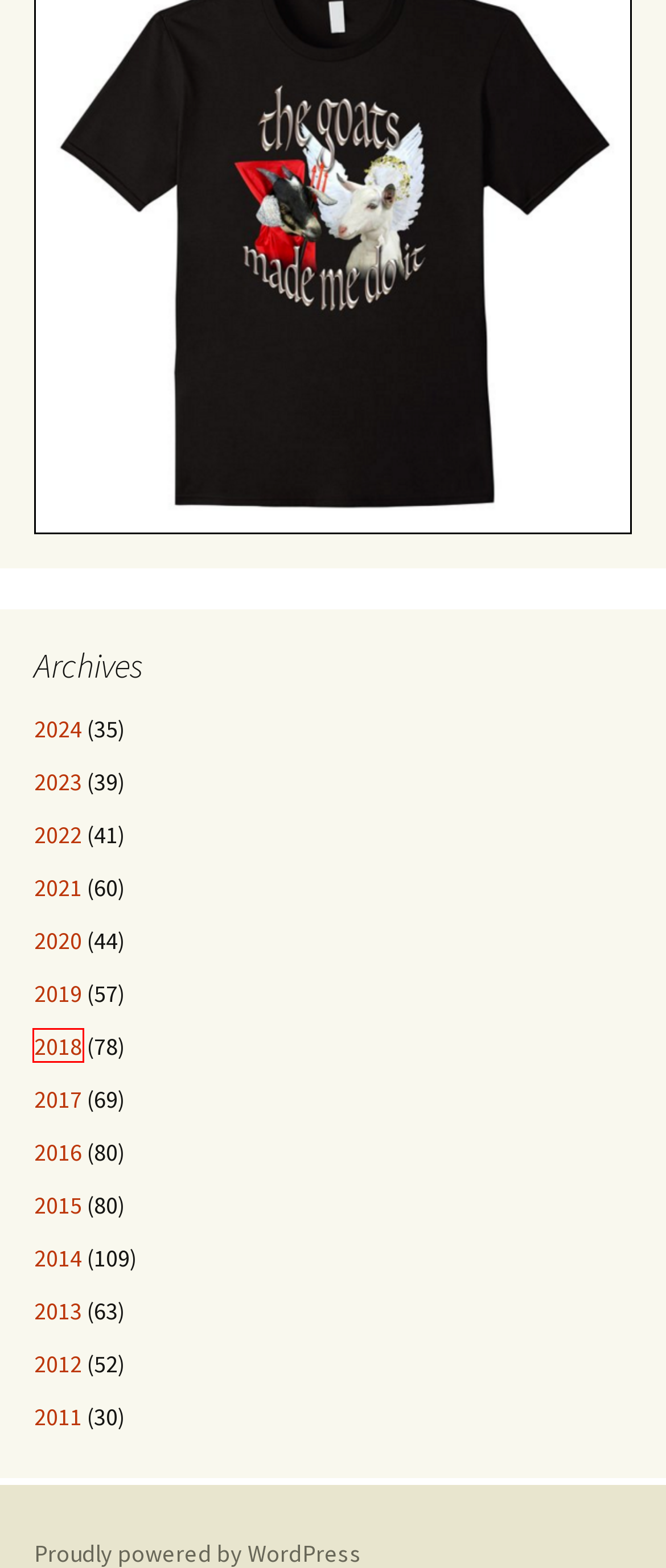You are provided a screenshot of a webpage featuring a red bounding box around a UI element. Choose the webpage description that most accurately represents the new webpage after clicking the element within the red bounding box. Here are the candidates:
A. 2016 | Goat-O-Rama
B. 2014 | Goat-O-Rama
C. 2019 | Goat-O-Rama
D. 2013 | Goat-O-Rama
E. 2020 | Goat-O-Rama
F. 2018 | Goat-O-Rama
G. 2011 | Goat-O-Rama
H. 2015 | Goat-O-Rama

F